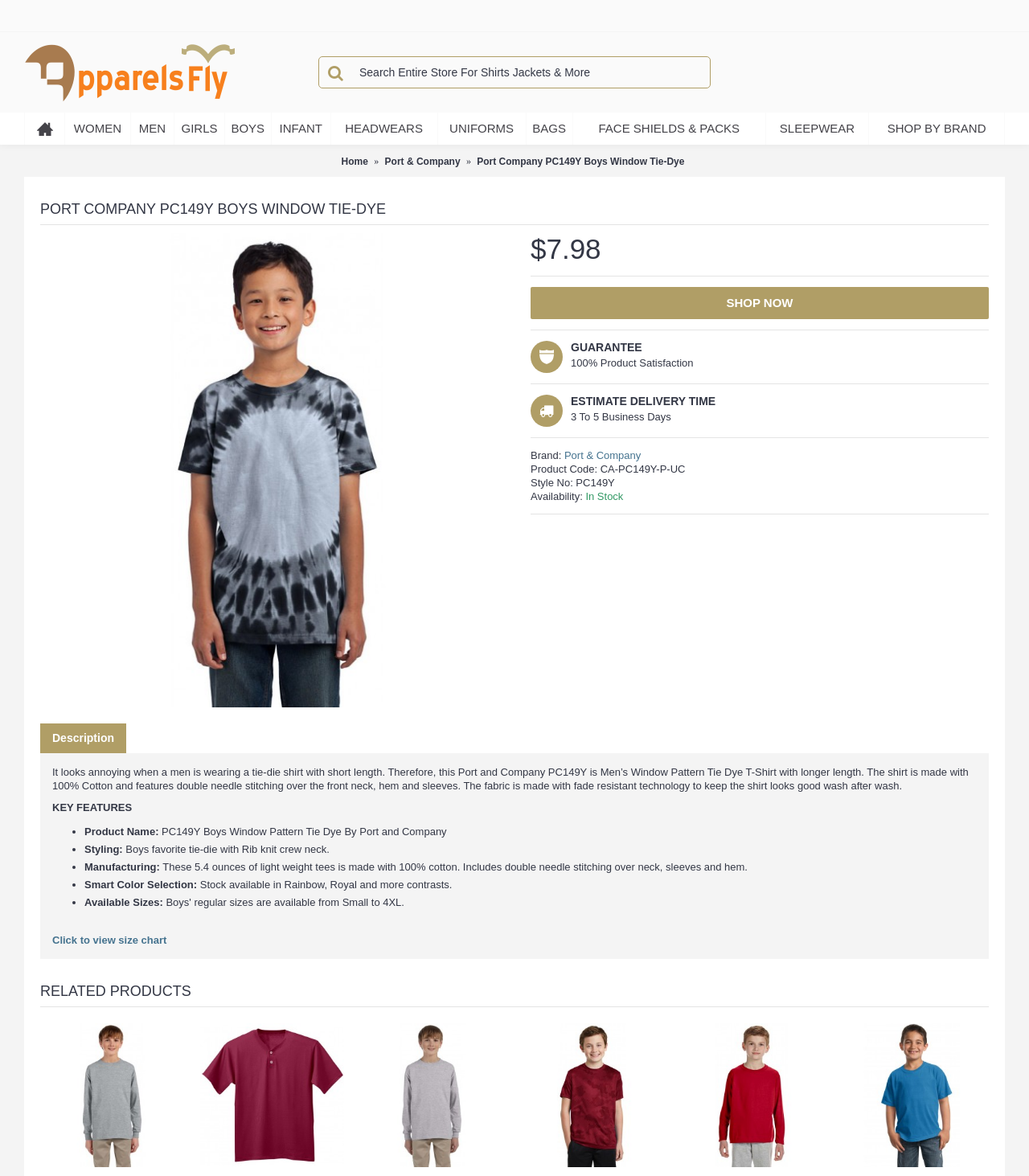Identify the bounding box for the described UI element: "Port & Company".

[0.374, 0.124, 0.447, 0.15]